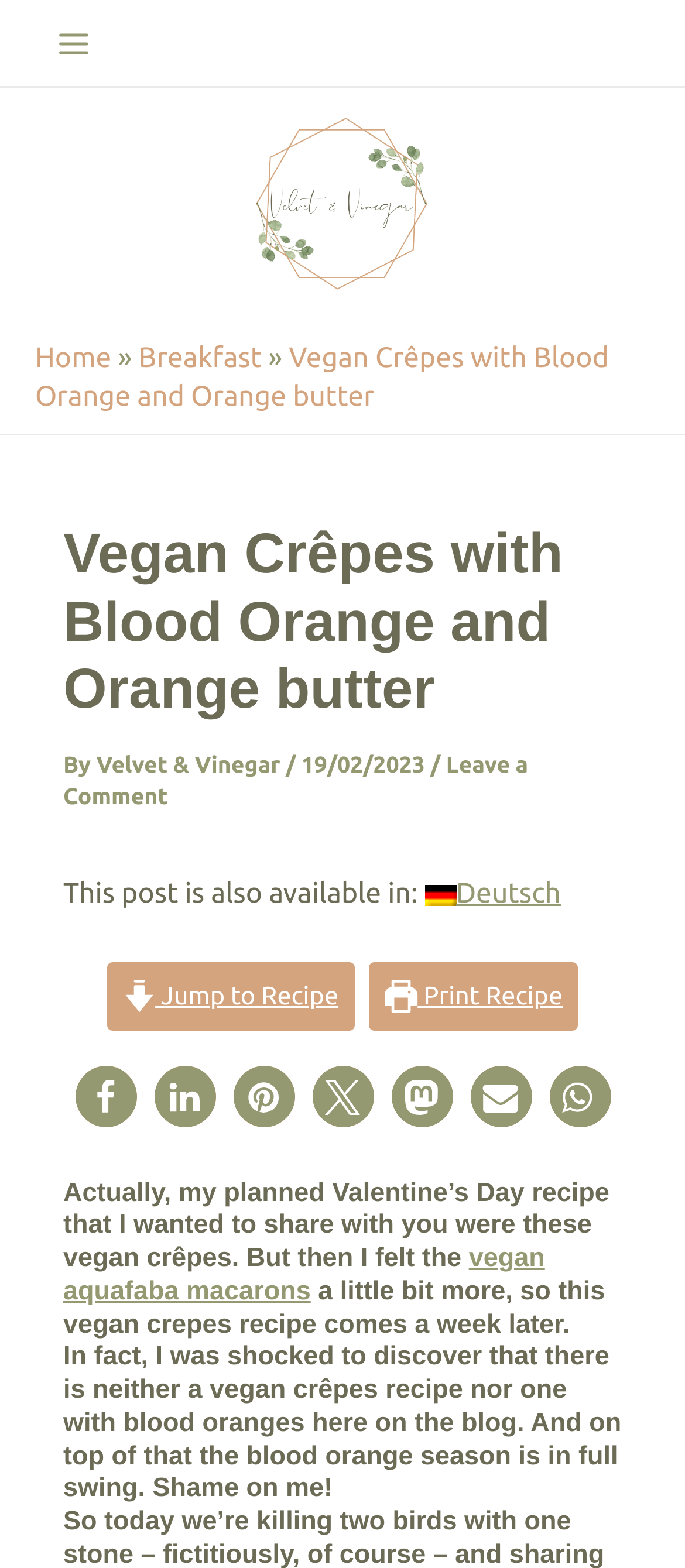Determine the bounding box coordinates in the format (top-left x, top-left y, bottom-right x, bottom-right y). Ensure all values are floating point numbers between 0 and 1. Identify the bounding box of the UI element described by: UVic on Facebook

None